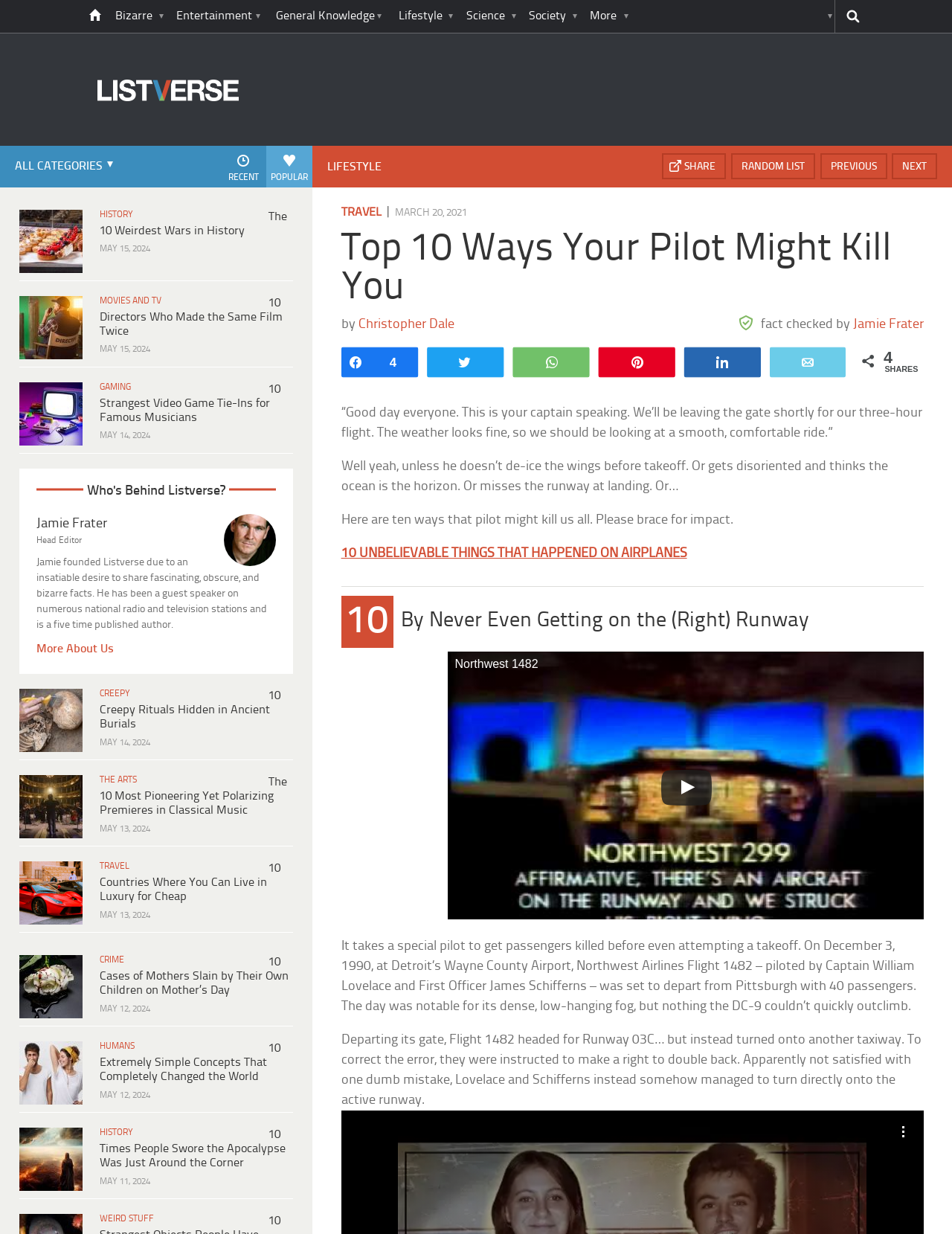Determine the bounding box coordinates of the clickable area required to perform the following instruction: "Search this site". The coordinates should be represented as four float numbers between 0 and 1: [left, top, right, bottom].

[0.844, 0.0, 0.882, 0.027]